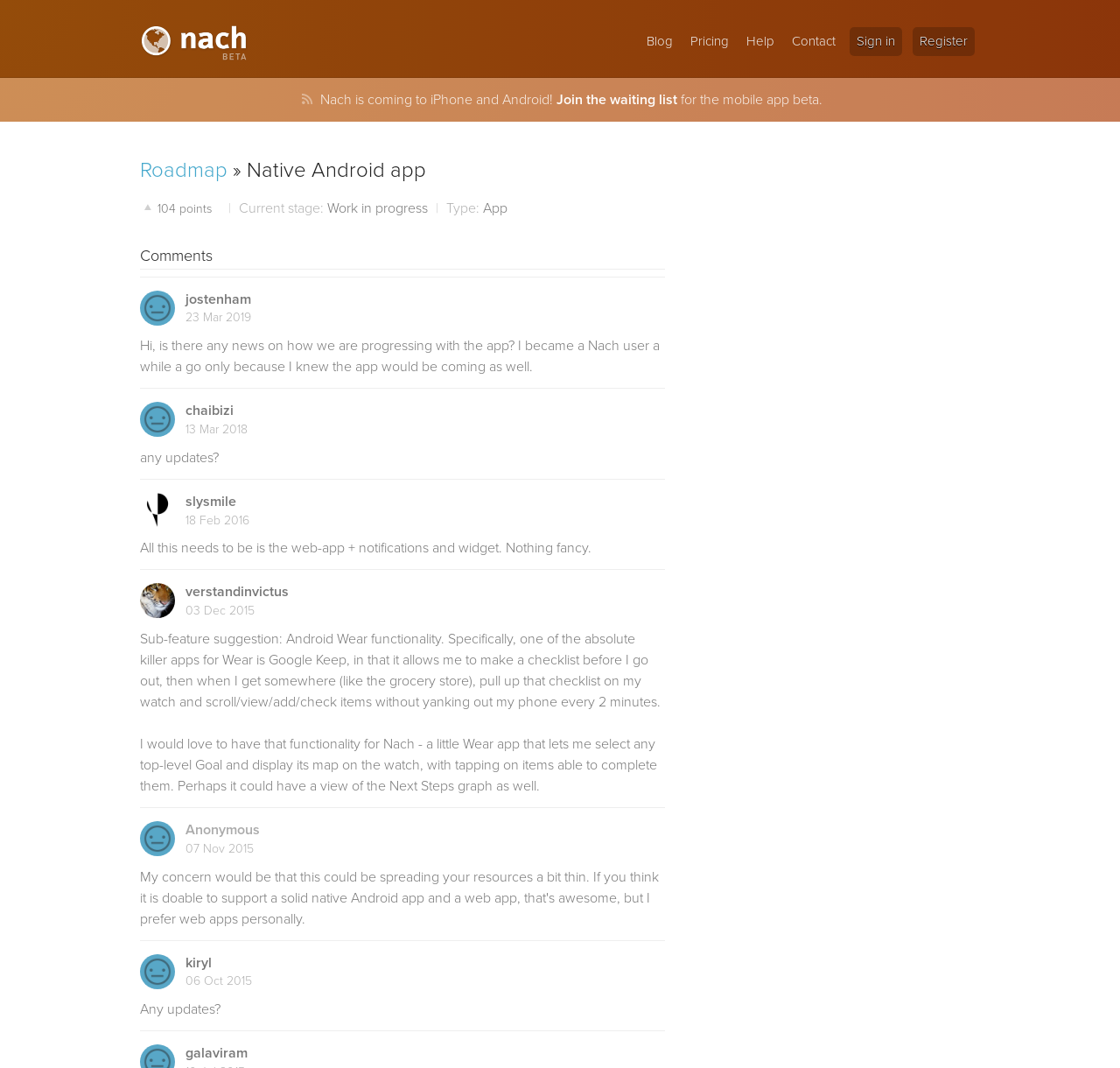Highlight the bounding box of the UI element that corresponds to this description: "Subscribe or Manage Your Subscription".

None